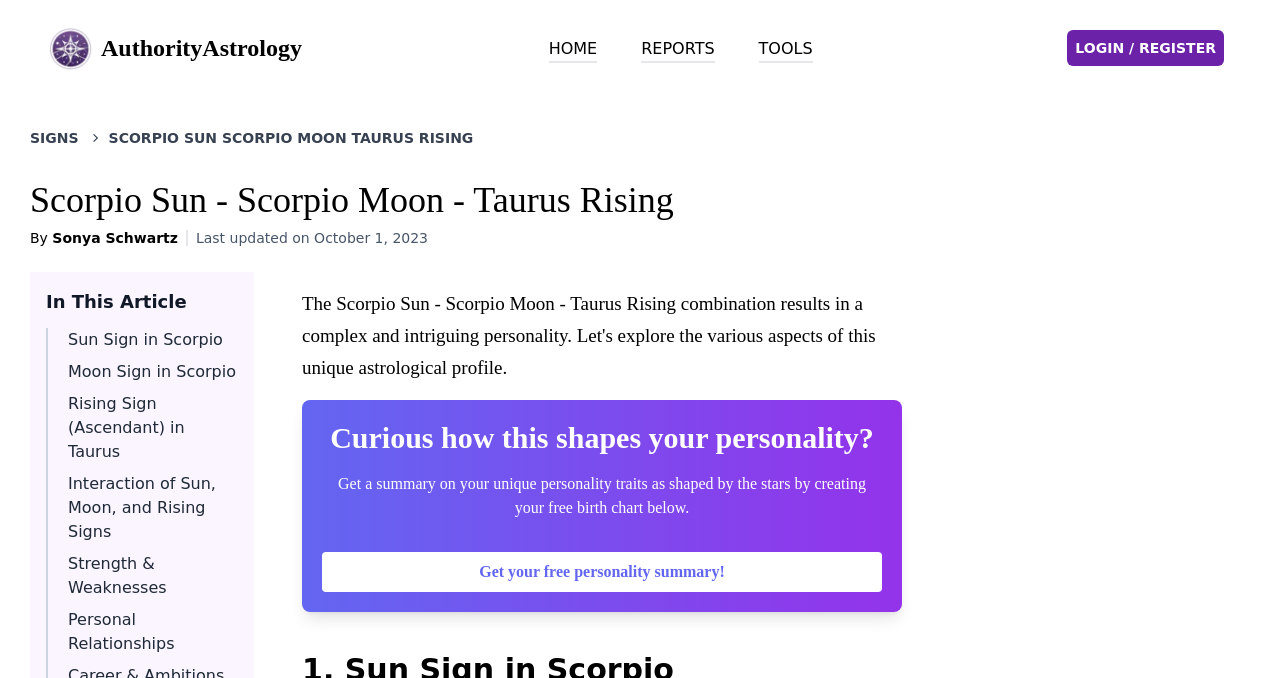Can you extract the headline from the webpage for me?

Scorpio Sun - Scorpio Moon - Taurus Rising